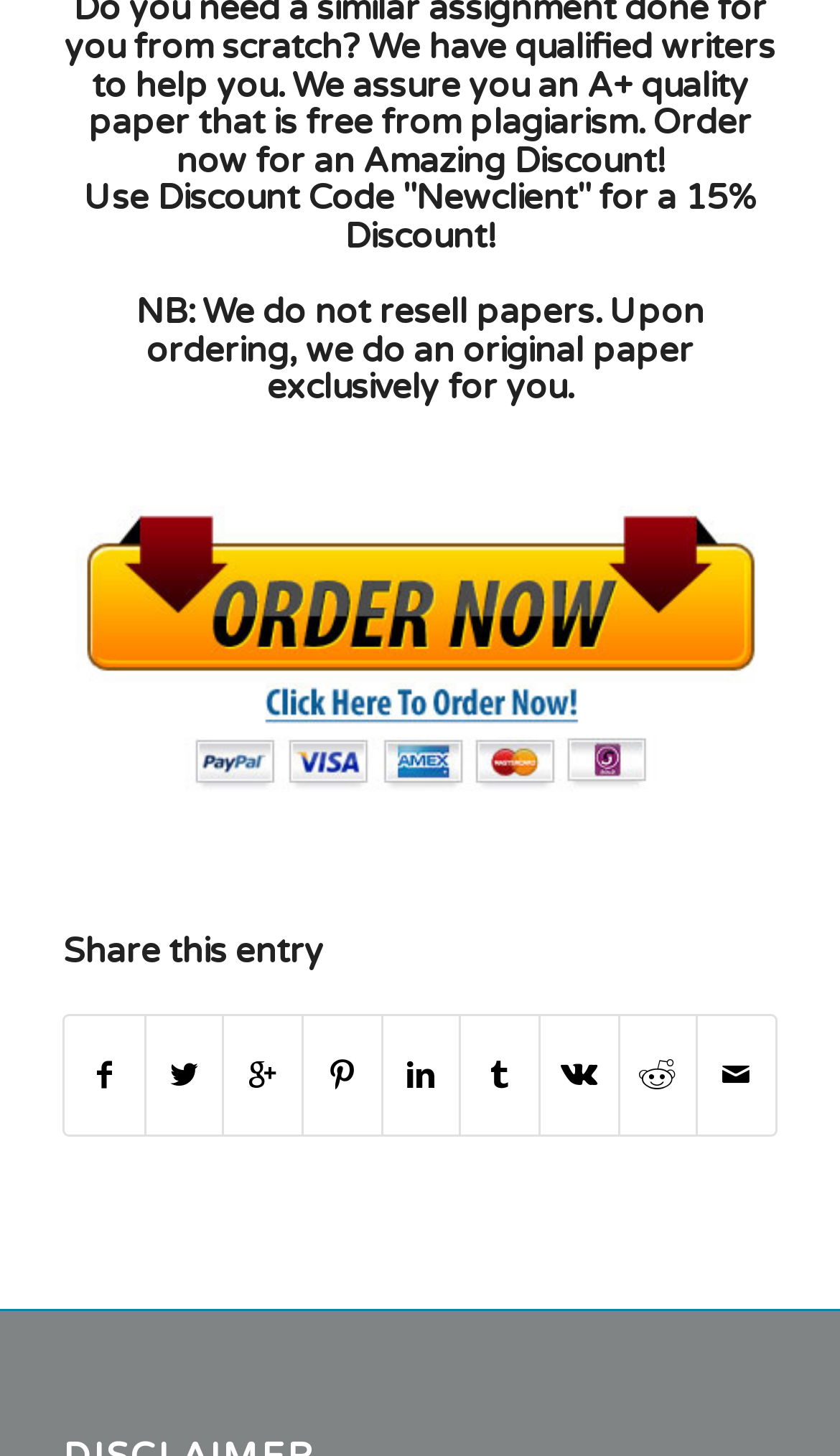What is the main content of the webpage?
Based on the image, answer the question with a single word or brief phrase.

Text